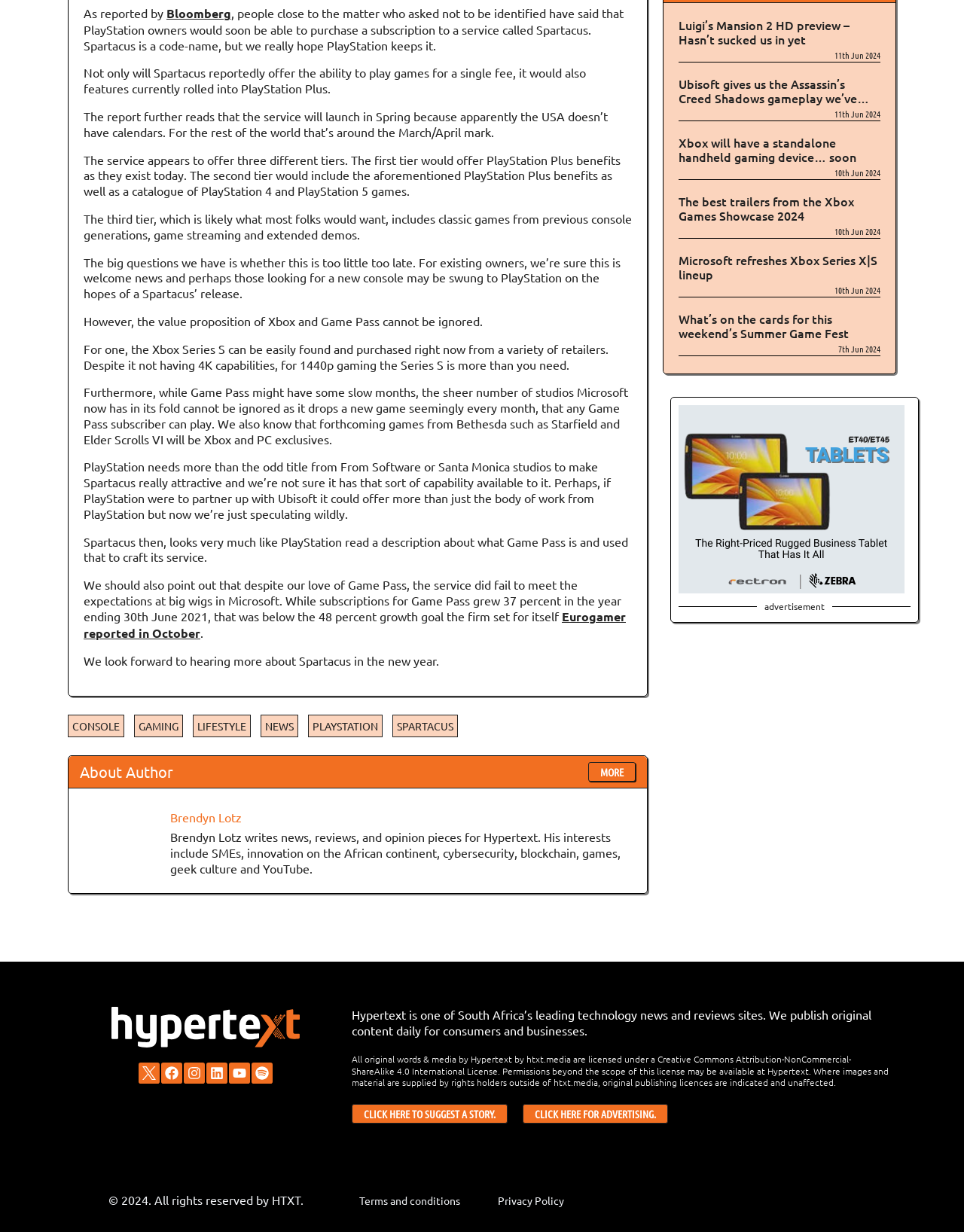Examine the screenshot and answer the question in as much detail as possible: What is the purpose of the Xbox Series S console?

According to the text, the Xbox Series S console is suitable for 1440p gaming, and it can be easily found and purchased right now from a variety of retailers, despite not having 4K capabilities.